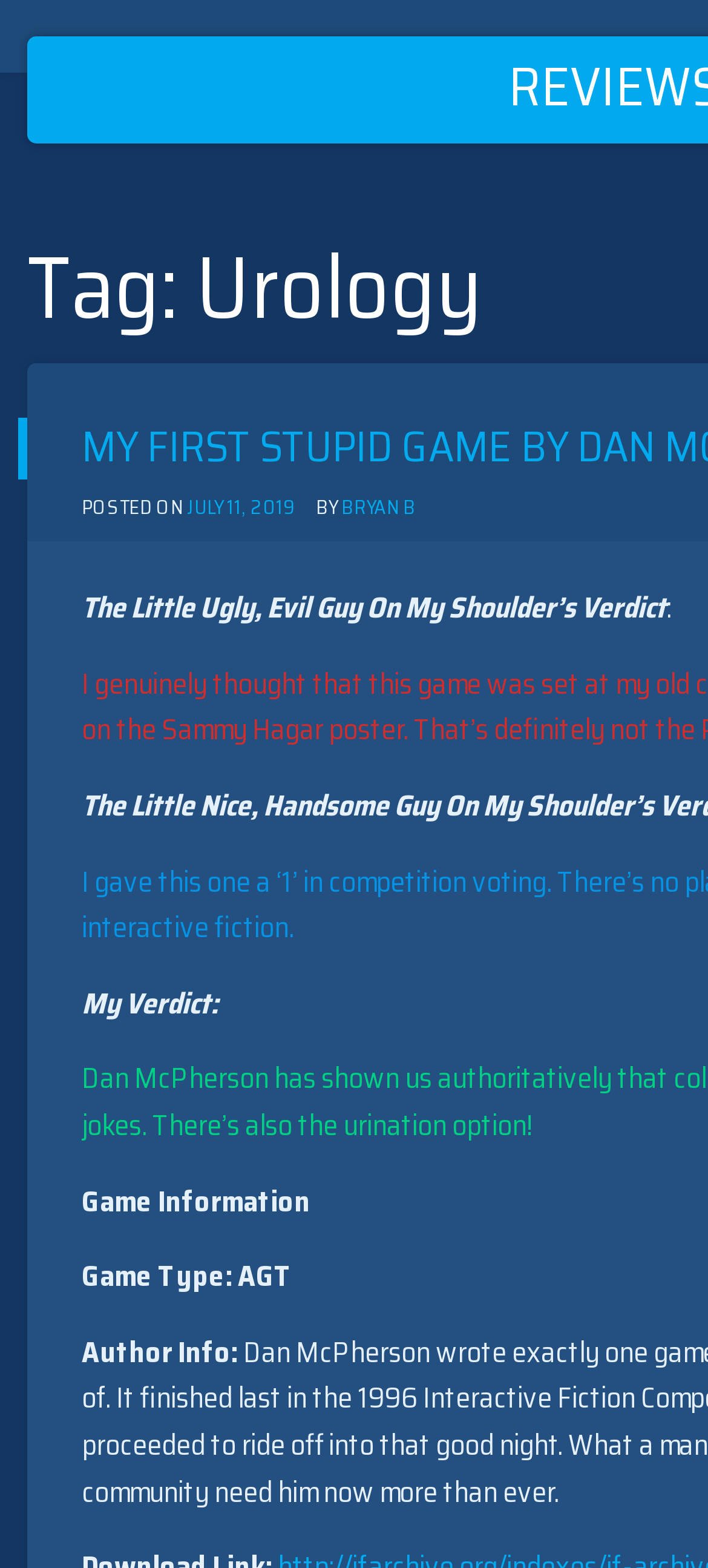Describe all the key features of the webpage in detail.

The webpage is about a review of a game, specifically a type of game called AGT, written by Bryan B and posted on July 11, 2019. At the top of the page, there is a link to "Skip to content" which is positioned slightly below the top-left corner of the page. Below this link, there is a section with the posting date and author information, including the text "POSTED ON", a link to the date "JULY 11, 2019", and the author's name "BRYAN B". 

To the right of this section, there is a title "The Little Ugly, Evil Guy On My Shoulder’s Verdict" followed by a colon. Below this title, there is a subheading "My Verdict:" and then a section with the game information, including the type of game, which is AGT. Further down, there is an "Author Info" section. Overall, the webpage has a clear structure, with each section building on the previous one to provide information about the game review.